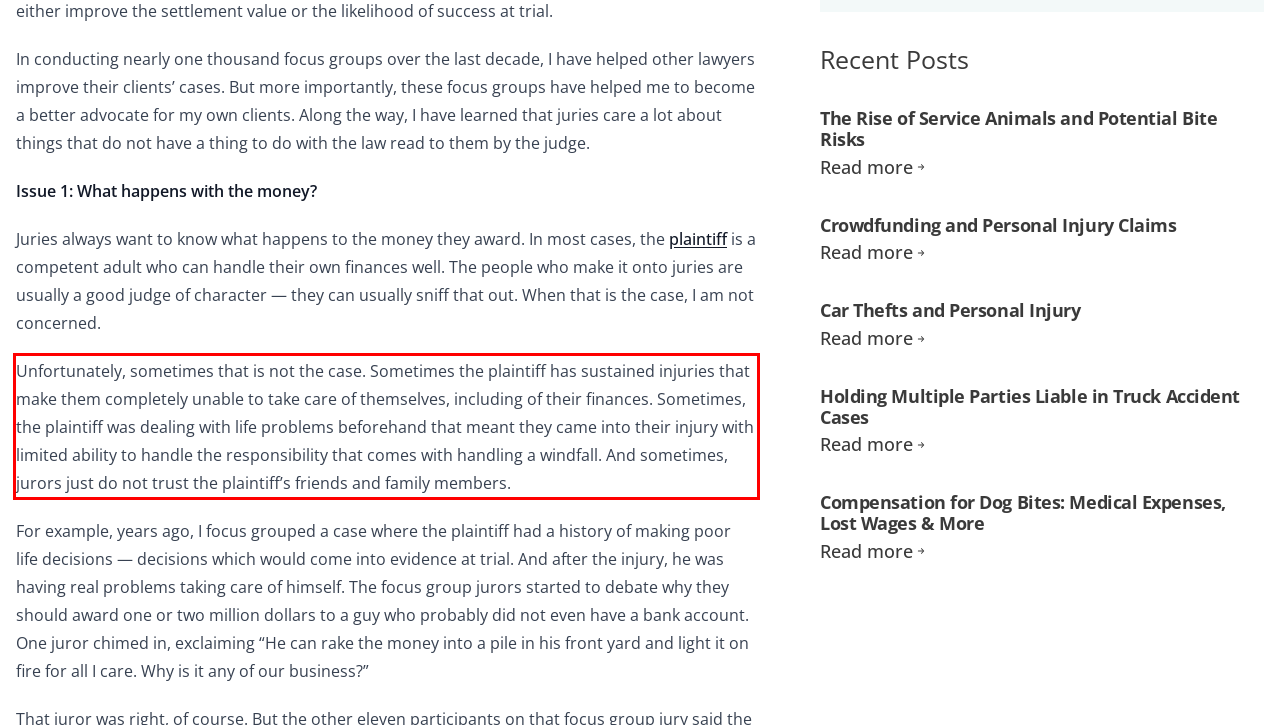Using the provided screenshot, read and generate the text content within the red-bordered area.

Unfortunately, sometimes that is not the case. Sometimes the plaintiff has sustained injuries that make them completely unable to take care of themselves, including of their finances. Sometimes, the plaintiff was dealing with life problems beforehand that meant they came into their injury with limited ability to handle the responsibility that comes with handling a windfall. And sometimes, jurors just do not trust the plaintiff’s friends and family members.